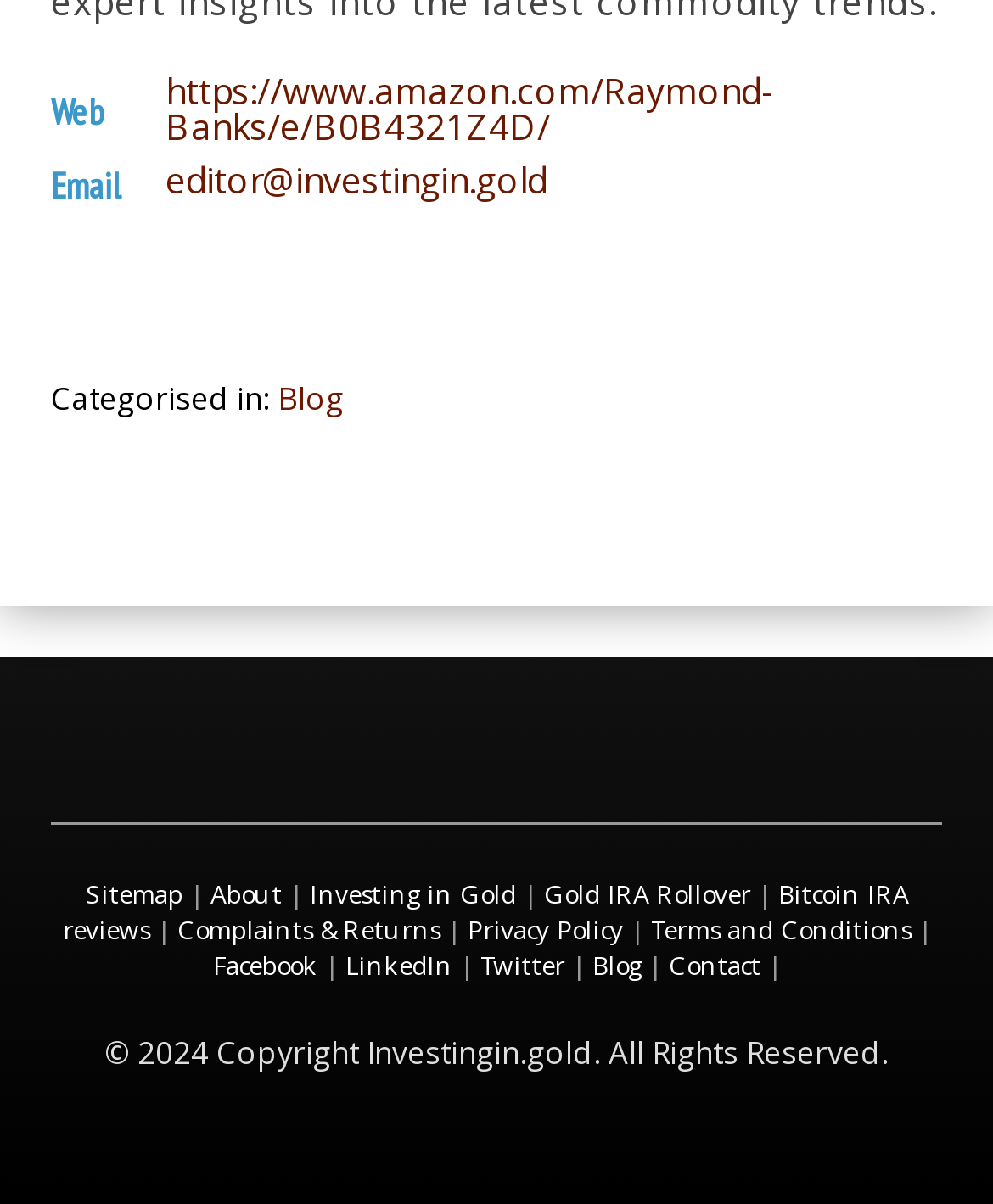What is the copyright year of the website?
Please respond to the question with as much detail as possible.

The copyright year can be found in the footer section of the webpage, which is a static text element. It is part of the copyright statement.